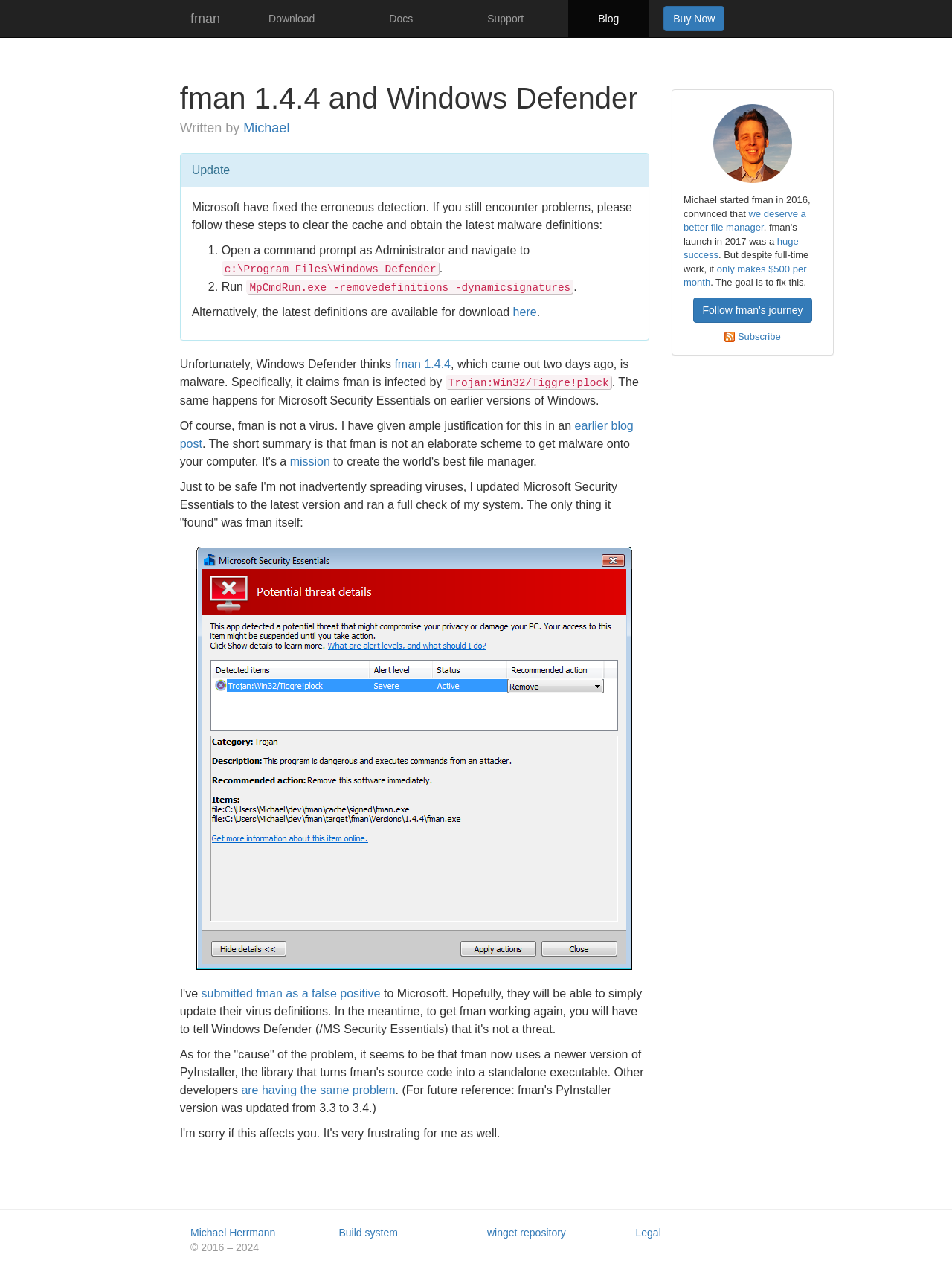What is the purpose of the blog post?
Ensure your answer is thorough and detailed.

The blog post aims to clarify that fman is not a virus, despite Windows Defender's false positive detection, and to provide steps to clear the cache and obtain the latest malware definitions.